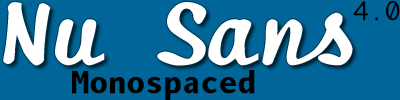Please use the details from the image to answer the following question comprehensively:
What is the color of the background?

The caption states that the background is a vibrant blue, enhancing the visibility of the text and making it eye-catching. This implies that the background color is a vibrant blue, which helps to make the text stand out.